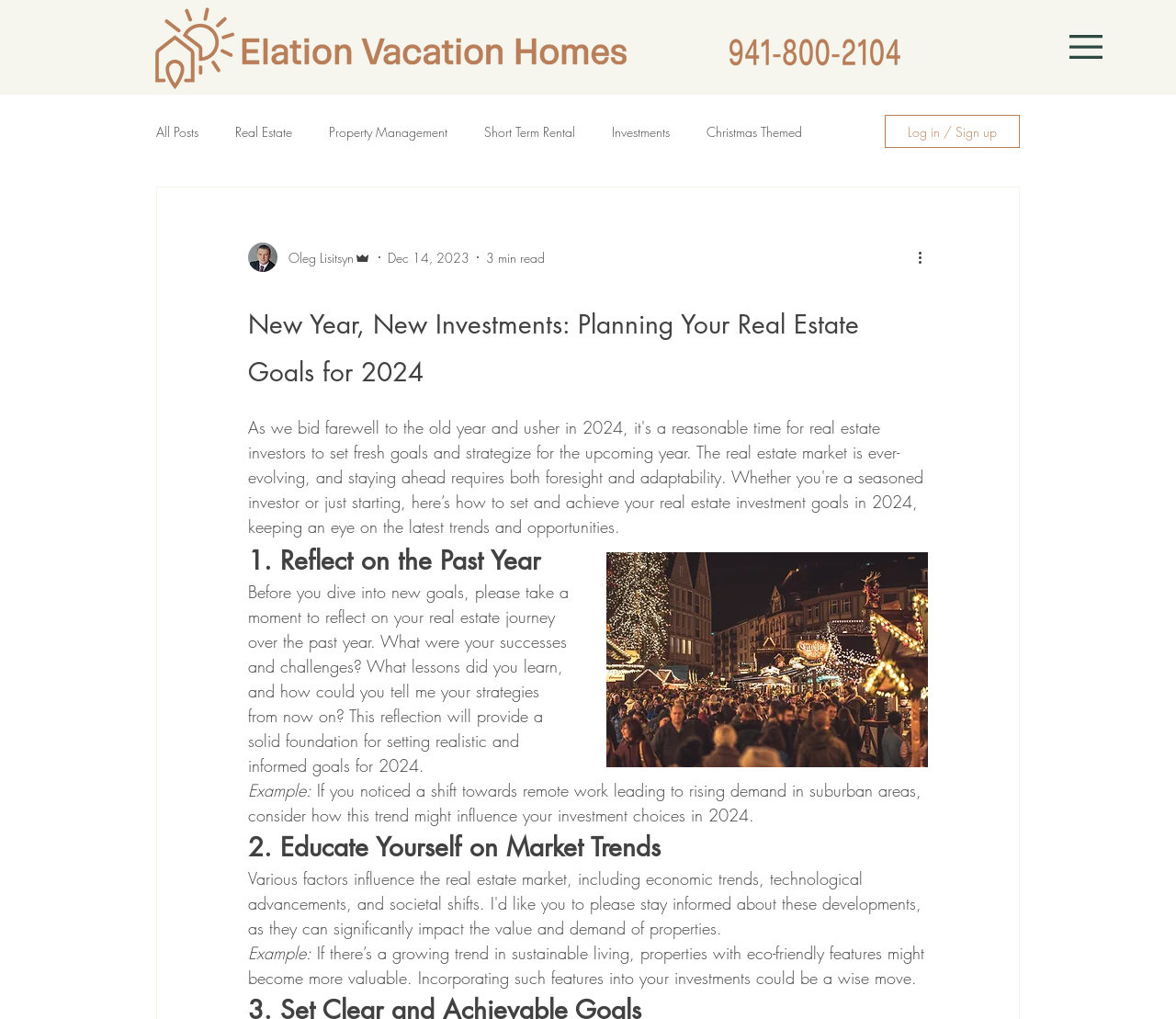Locate the bounding box coordinates of the area you need to click to fulfill this instruction: 'Read reviews from Service Specialist'. The coordinates must be in the form of four float numbers ranging from 0 to 1: [left, top, right, bottom].

None